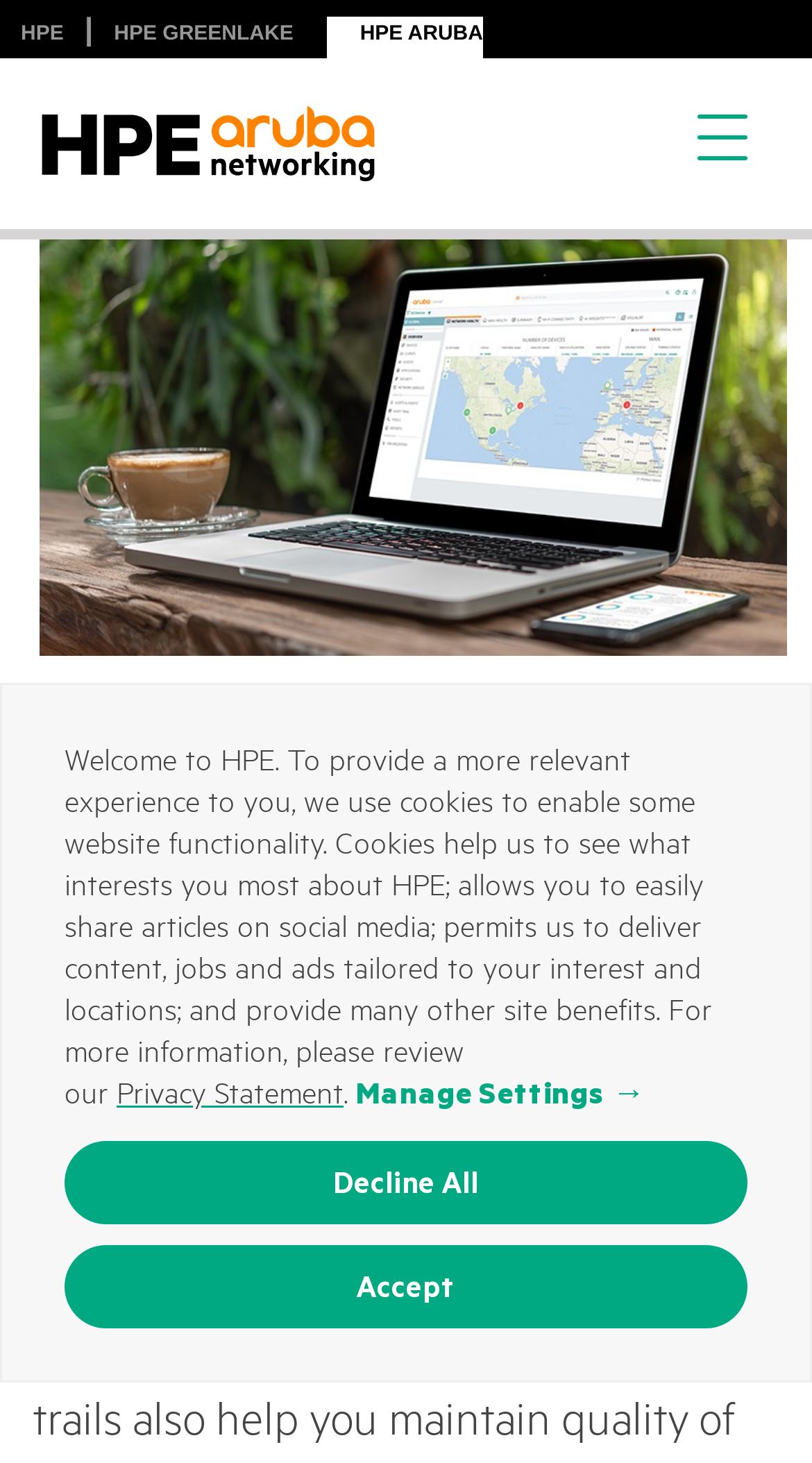Can you find the bounding box coordinates for the element to click on to achieve the instruction: "Learn about Network analytics and monitoring"?

[0.04, 0.477, 0.96, 0.716]